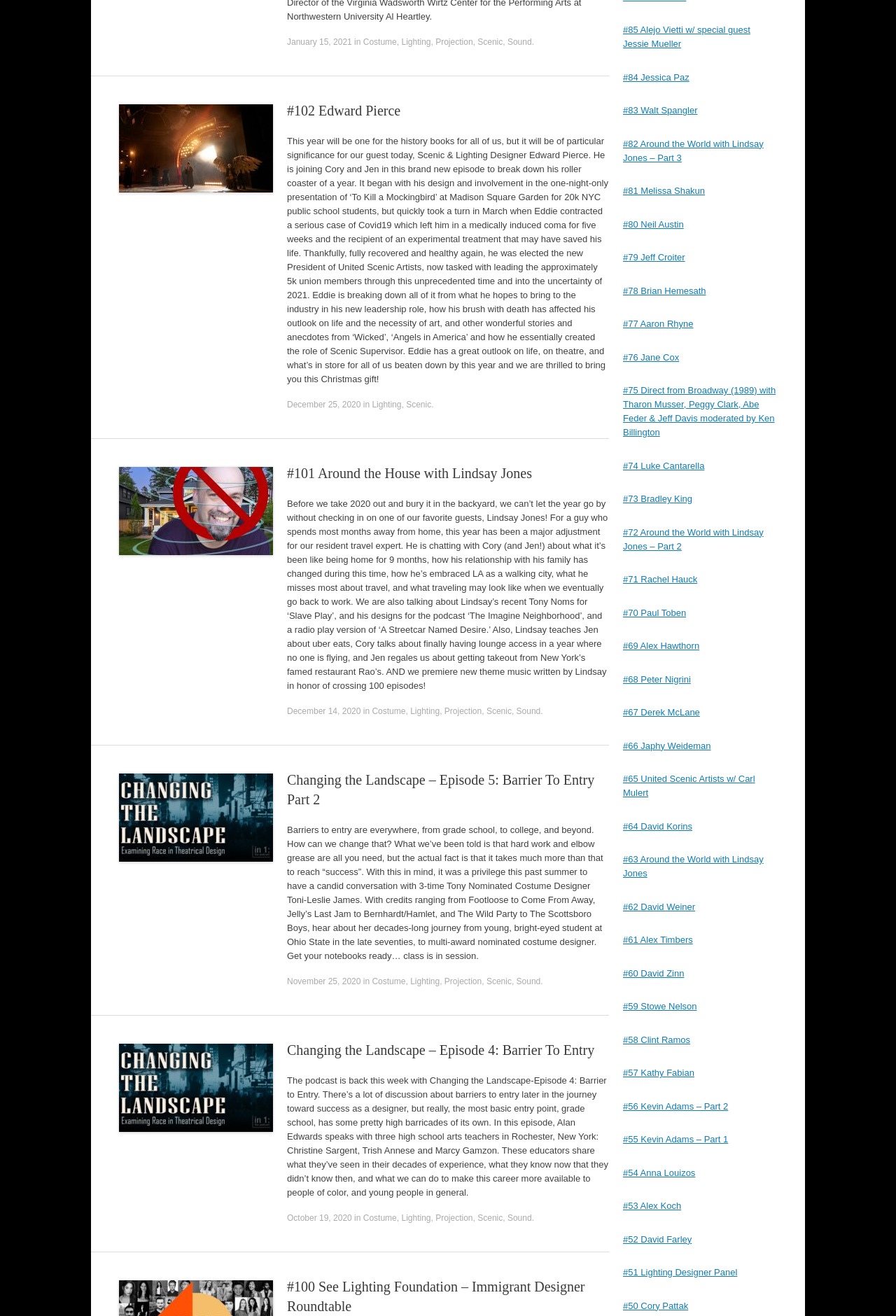How many links are there in the footer of the first article?
Based on the screenshot, provide a one-word or short-phrase response.

7